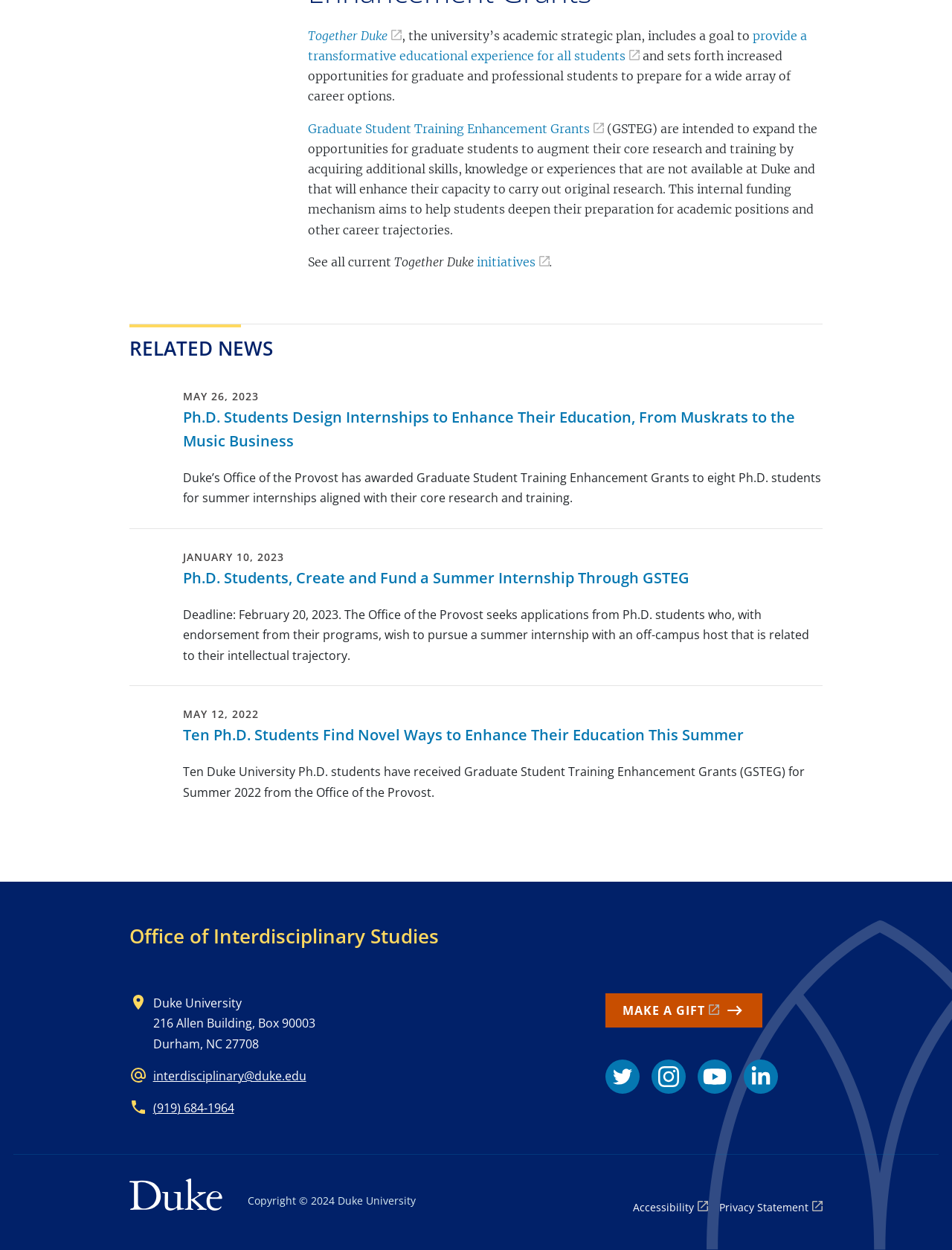What is the purpose of GSTEG?
Refer to the image and respond with a one-word or short-phrase answer.

To enhance graduate students' education